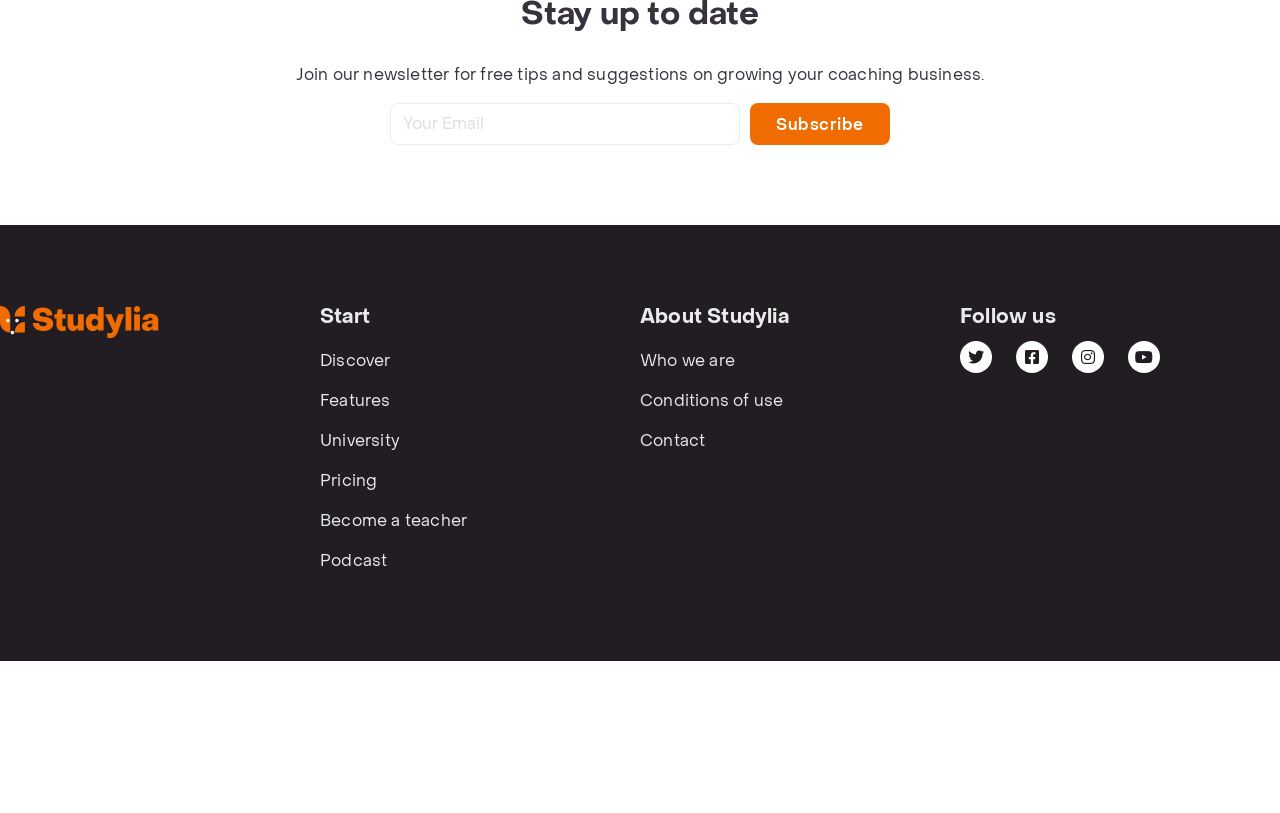Provide a short answer using a single word or phrase for the following question: 
What are the main sections of the website?

Discover, Features, University, Pricing, Become a teacher, Podcast